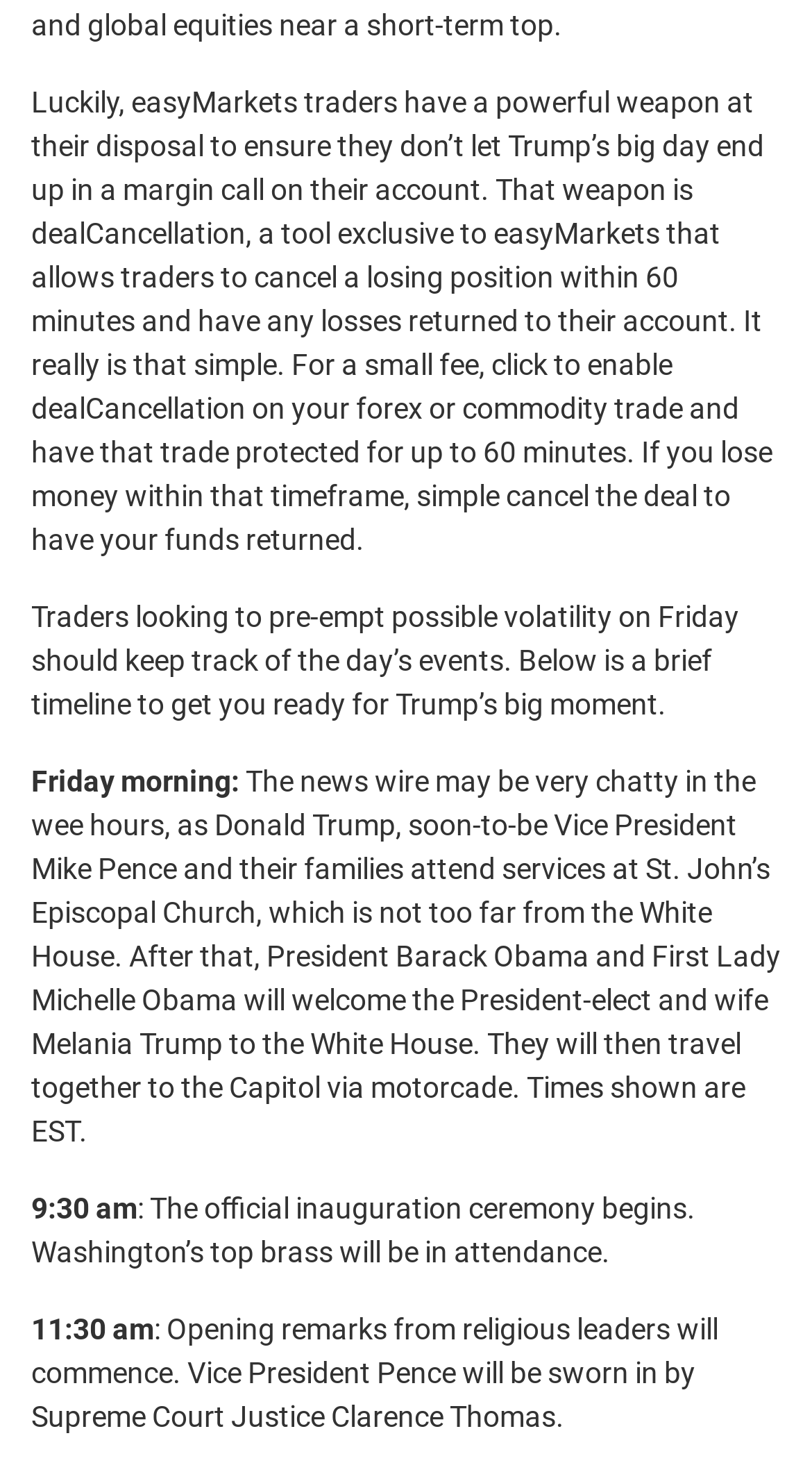What is the available callback time range?
Using the image as a reference, answer the question with a short word or phrase.

Morning, Afternoon, Evening